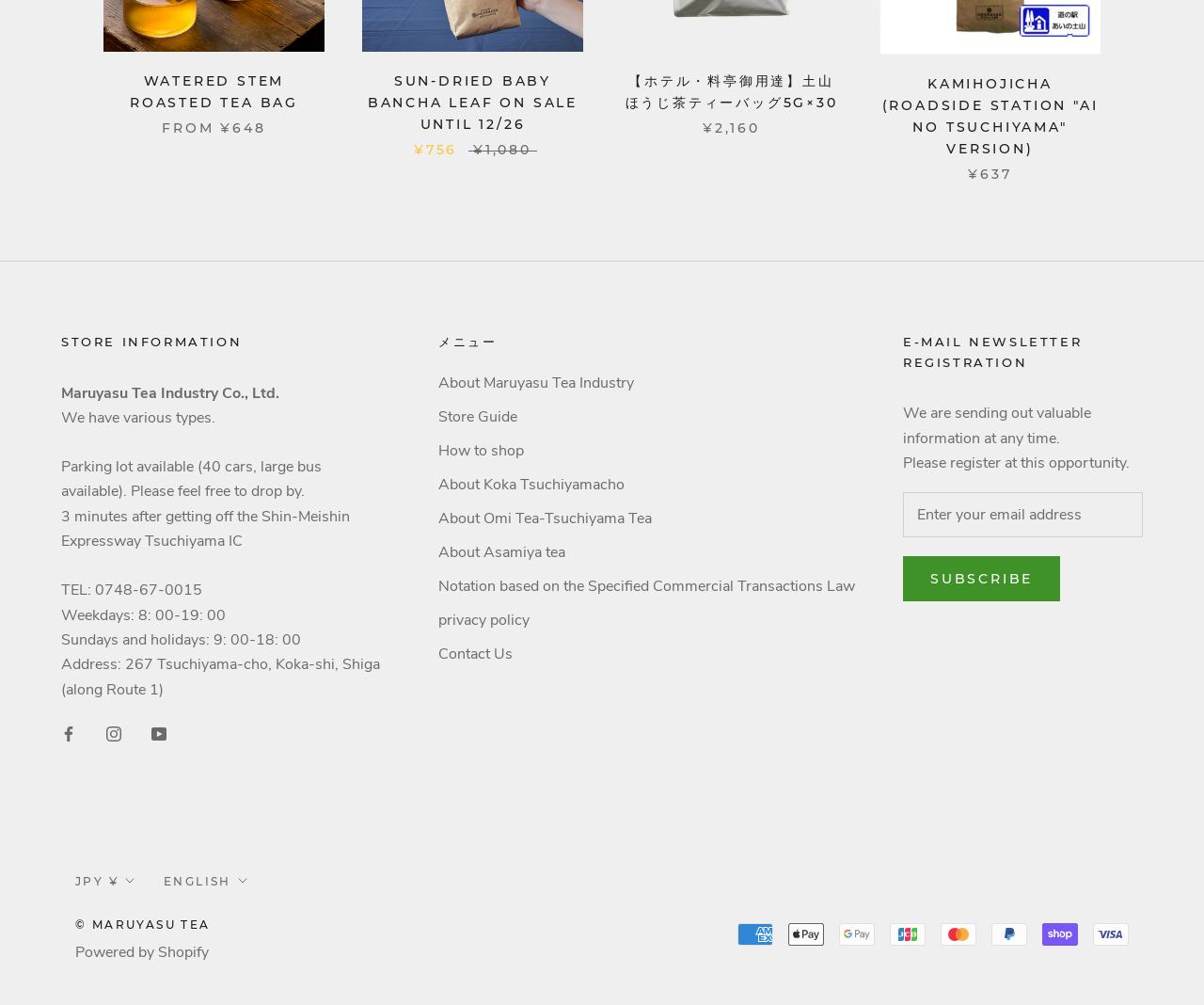Given the webpage screenshot, identify the bounding box of the UI element that matches this description: "privacy policy".

[0.364, 0.606, 0.71, 0.628]